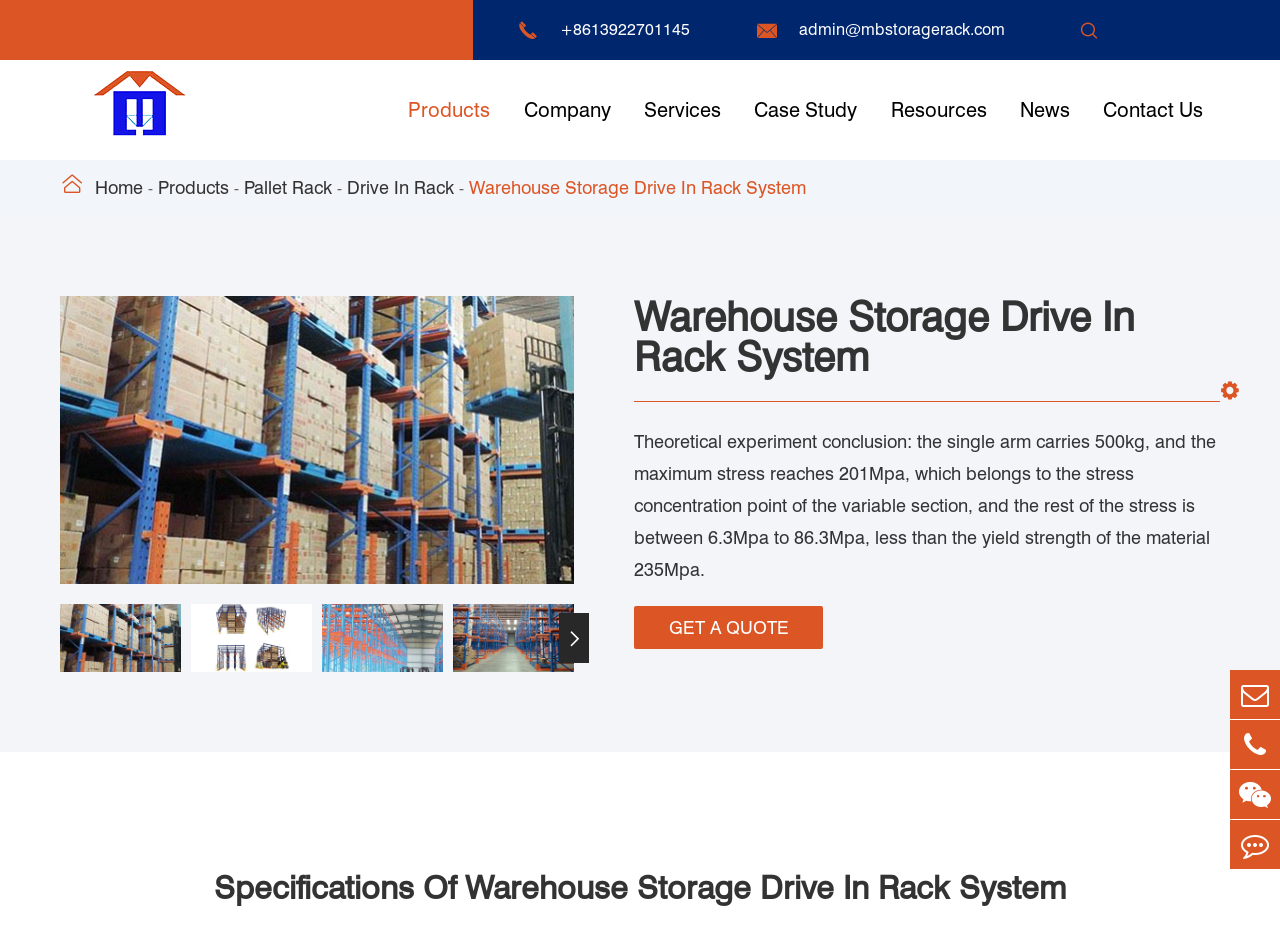Please find and generate the text of the main header of the webpage.

Warehouse Storage Drive In Rack System